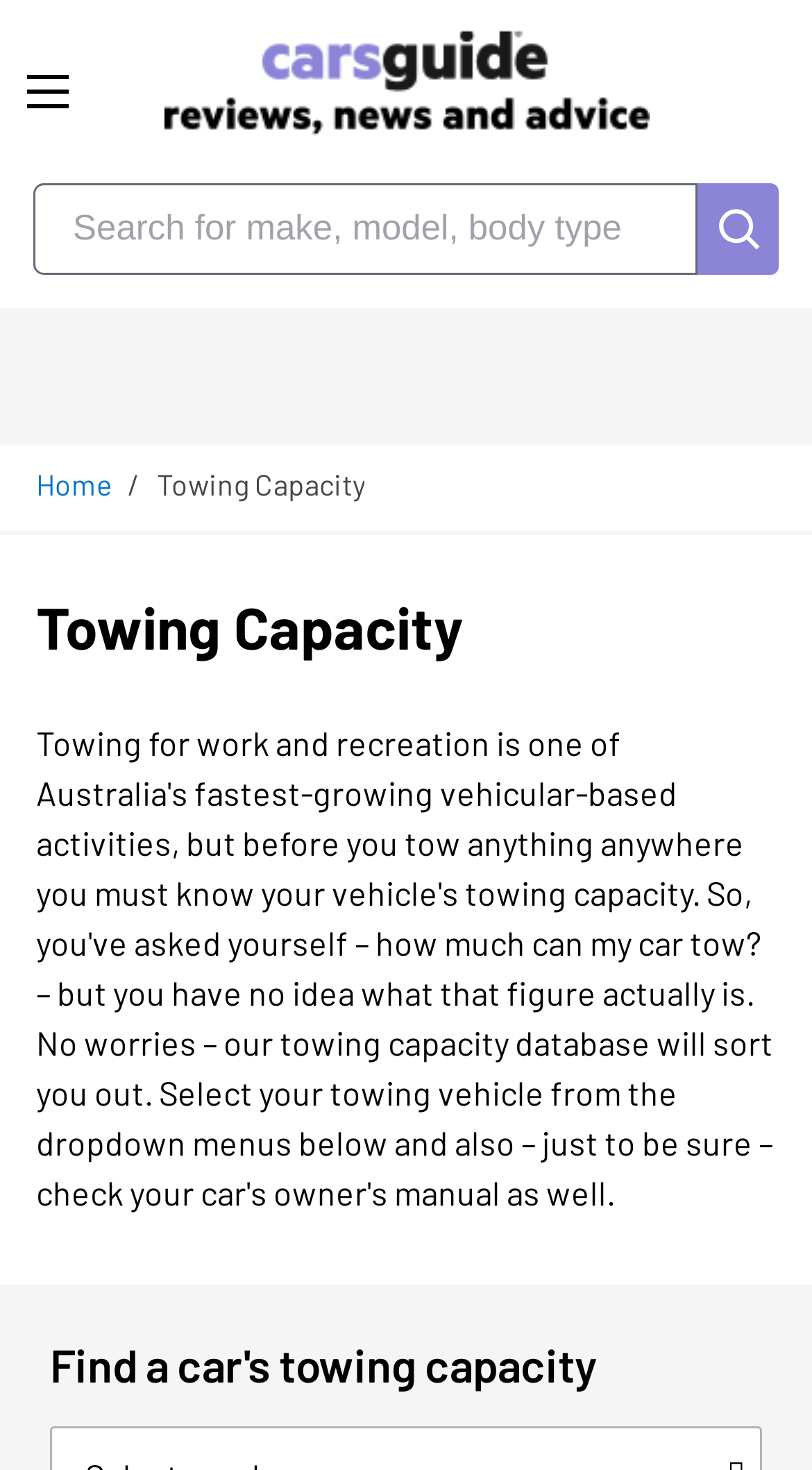Give a short answer to this question using one word or a phrase:
What are the main categories on the website?

buy + sell, reviews, news, advice, pricing + specs, labs